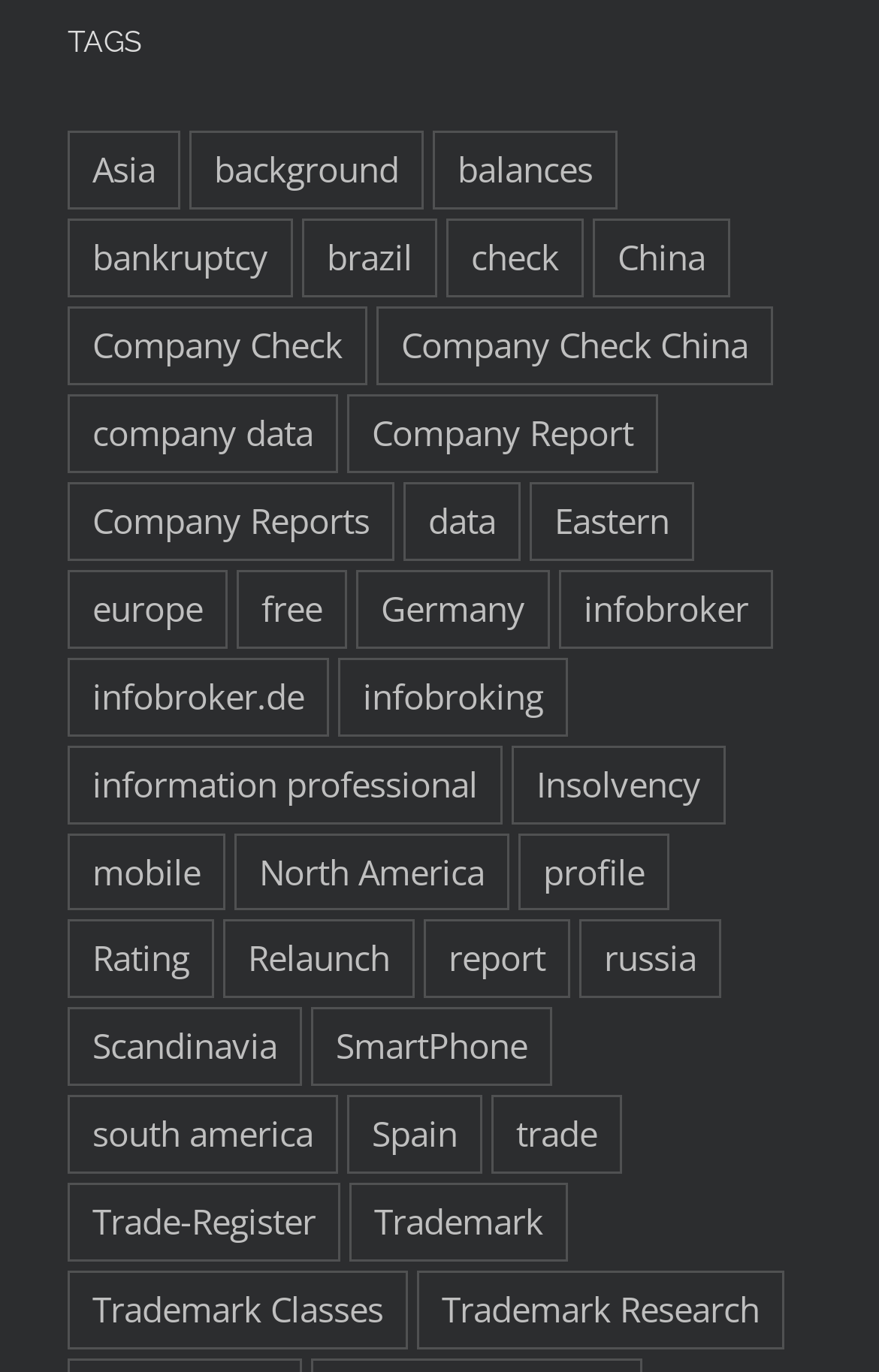Please specify the coordinates of the bounding box for the element that should be clicked to carry out this instruction: "Check Company Report". The coordinates must be four float numbers between 0 and 1, formatted as [left, top, right, bottom].

[0.395, 0.288, 0.749, 0.345]